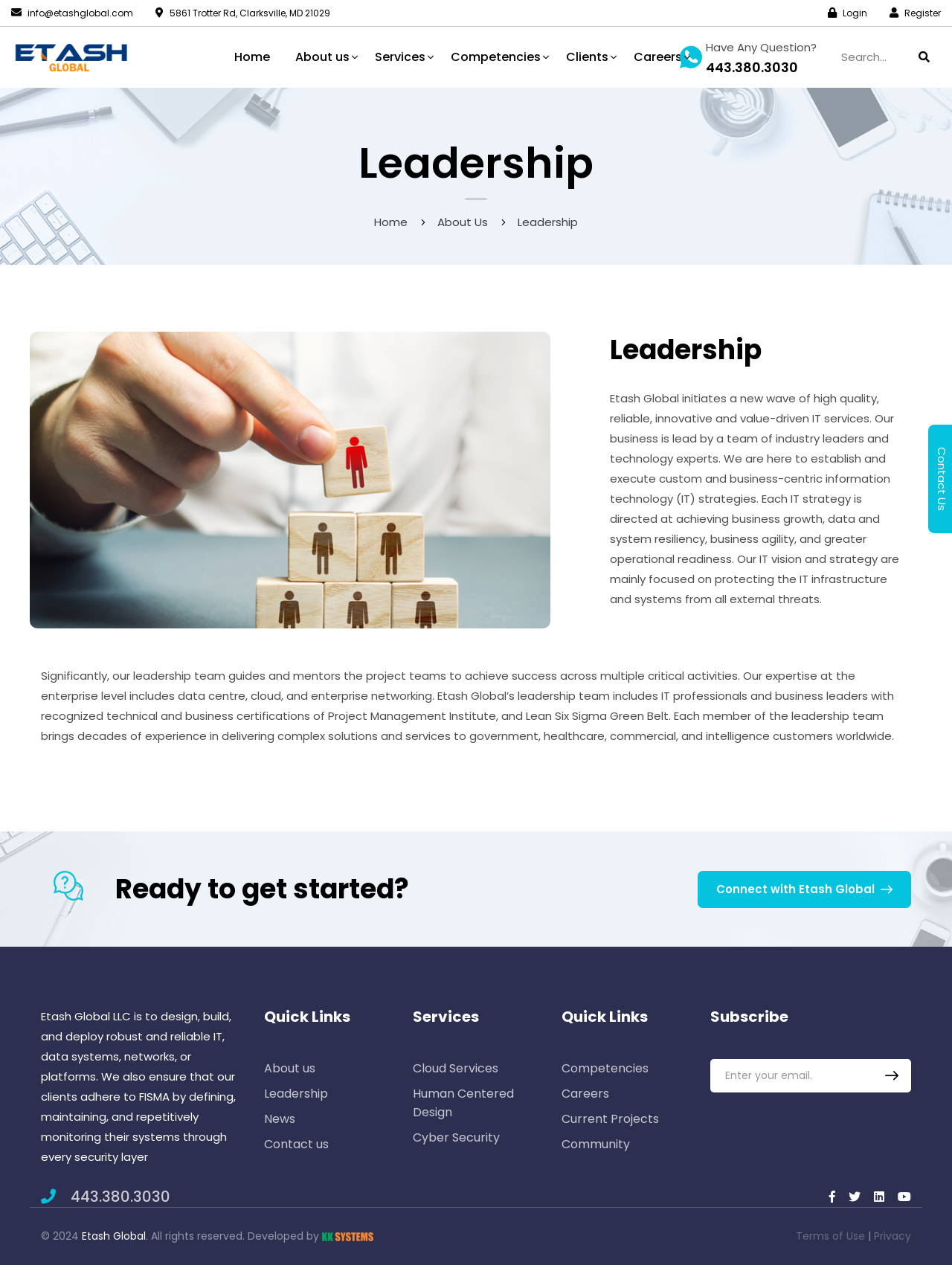Can you identify the bounding box coordinates of the clickable region needed to carry out this instruction: 'Click the login button'? The coordinates should be four float numbers within the range of 0 to 1, stated as [left, top, right, bottom].

[0.87, 0.003, 0.911, 0.018]